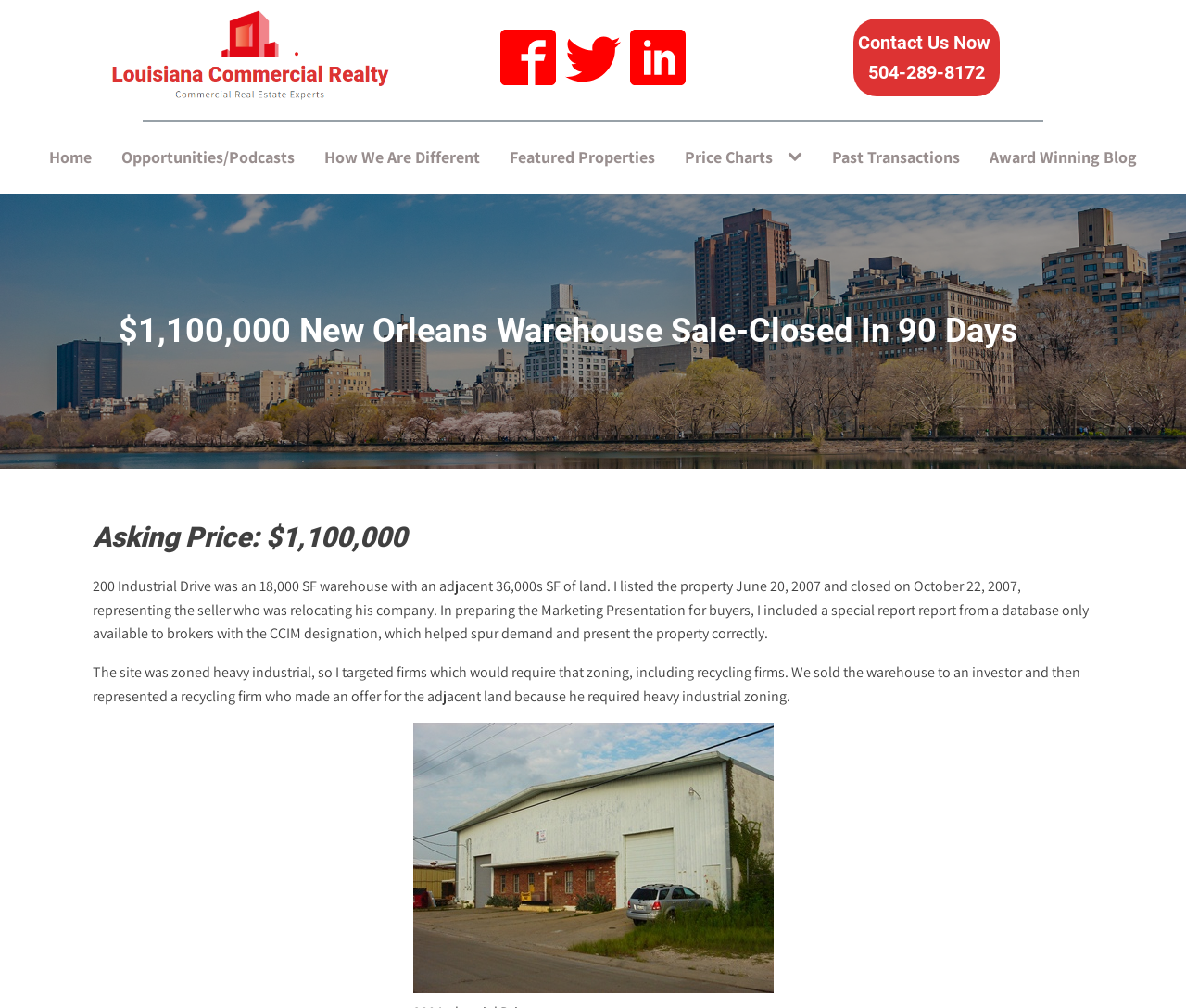Reply to the question below using a single word or brief phrase:
What is the asking price of the warehouse?

$1,100,000